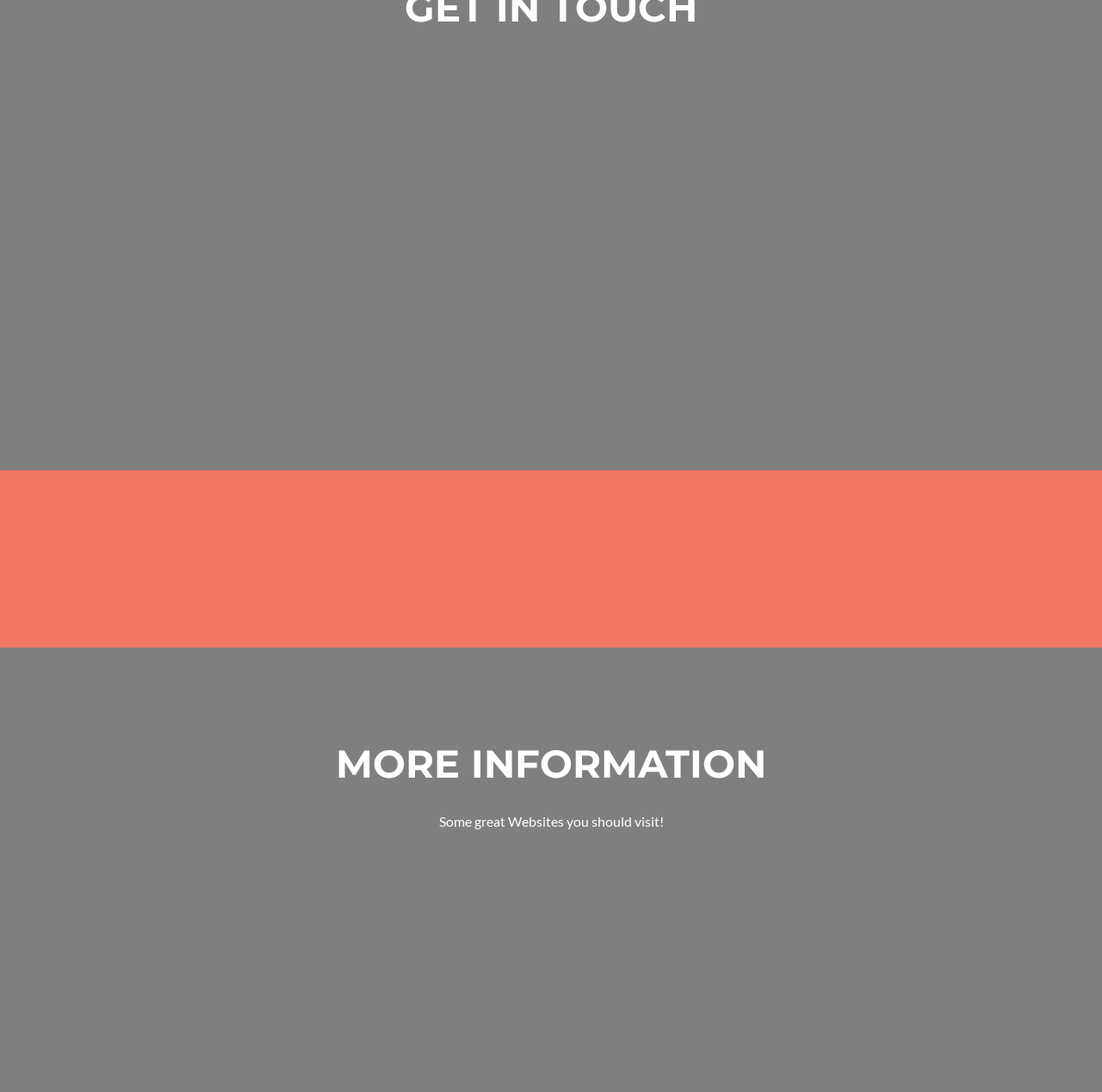Please identify the coordinates of the bounding box that should be clicked to fulfill this instruction: "Check out TEMPLE WUSHU".

[0.079, 0.953, 0.159, 0.989]